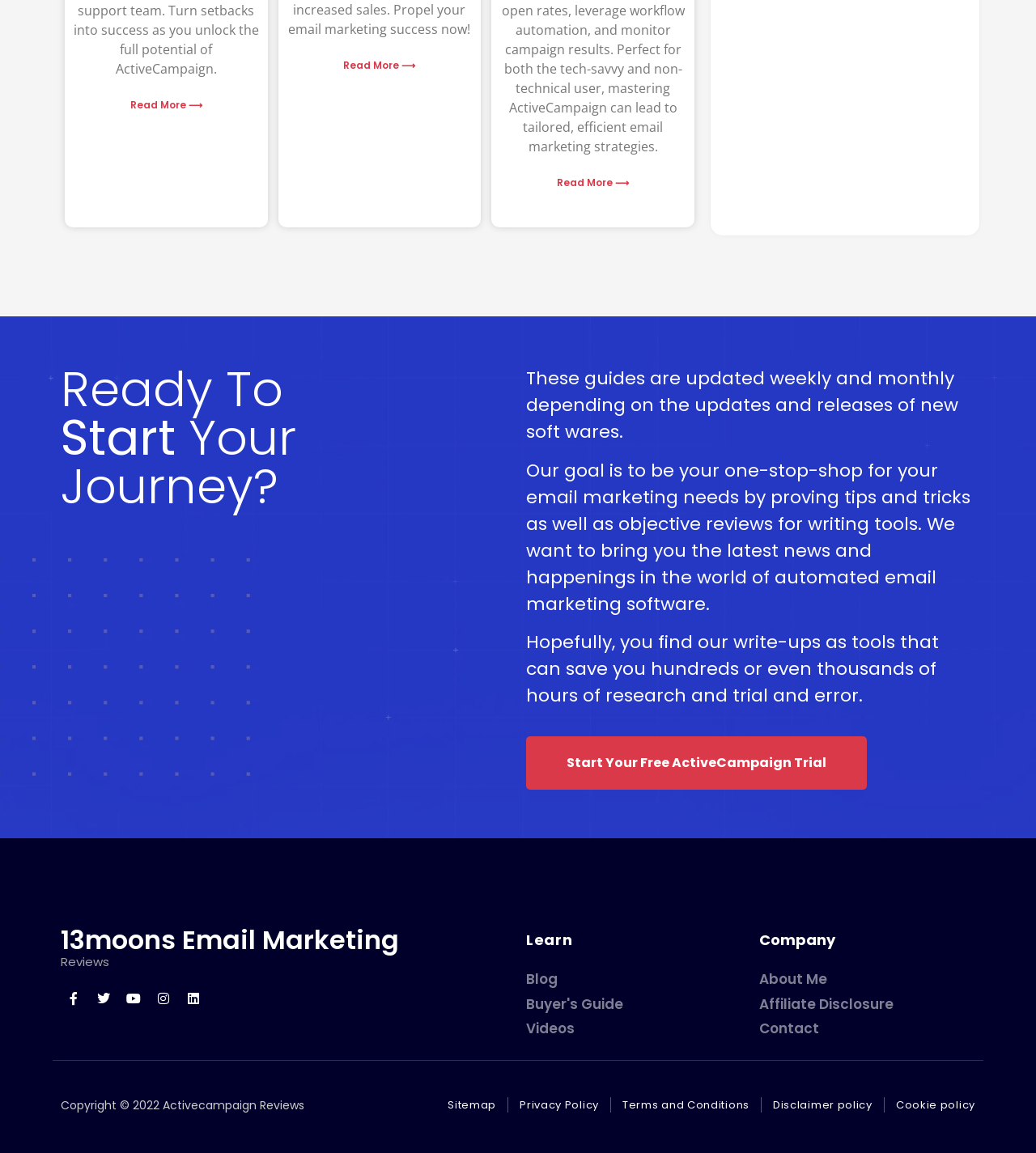What social media platforms can I follow this website on?
Using the visual information, reply with a single word or short phrase.

Facebook, Twitter, Youtube, Instagram, Linkedin